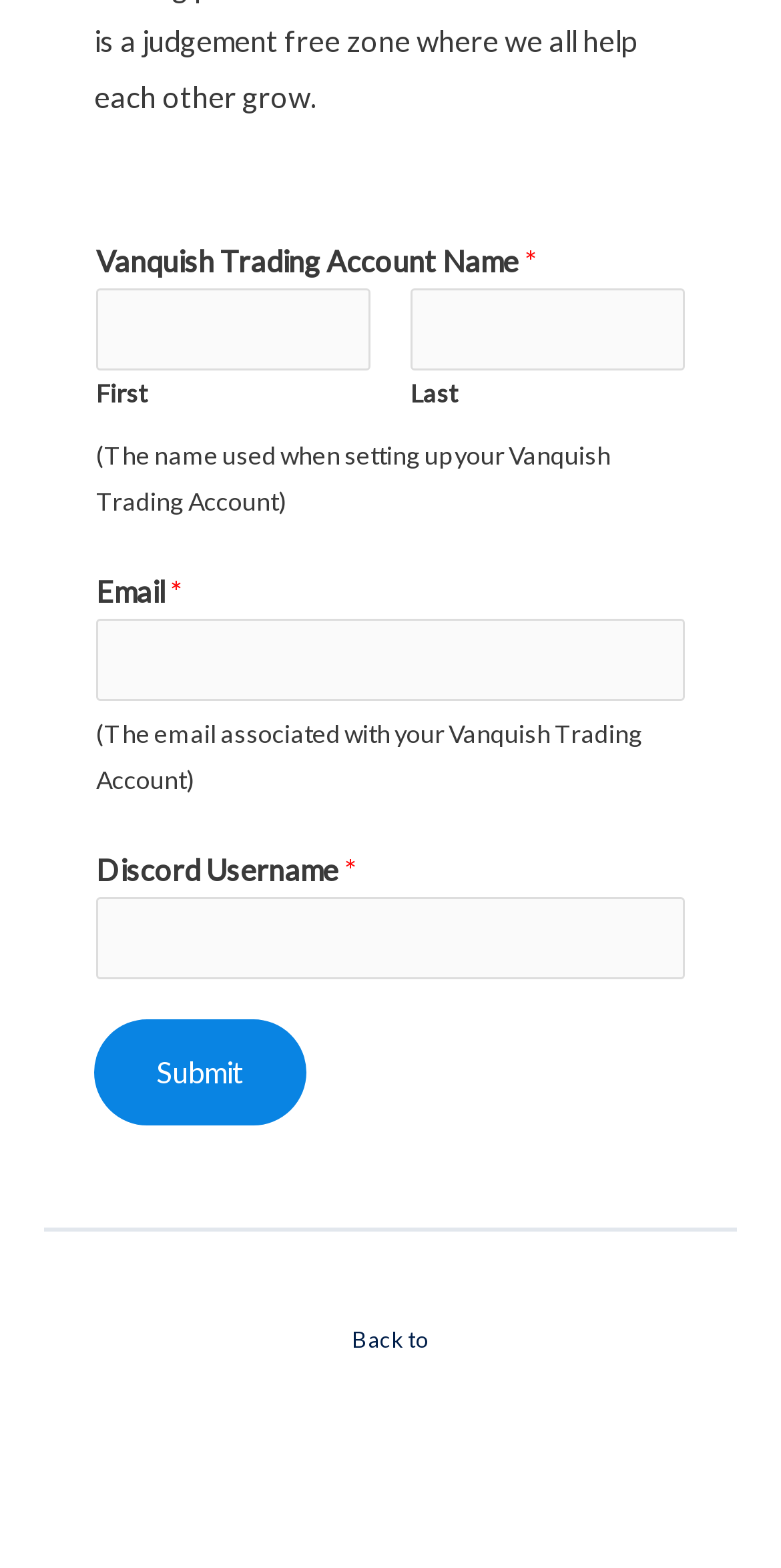What is the button at the bottom for?
Please respond to the question with a detailed and well-explained answer.

The button at the bottom of the webpage is for submitting the form, as indicated by its text 'Submit' and its assertive and atomic attributes.